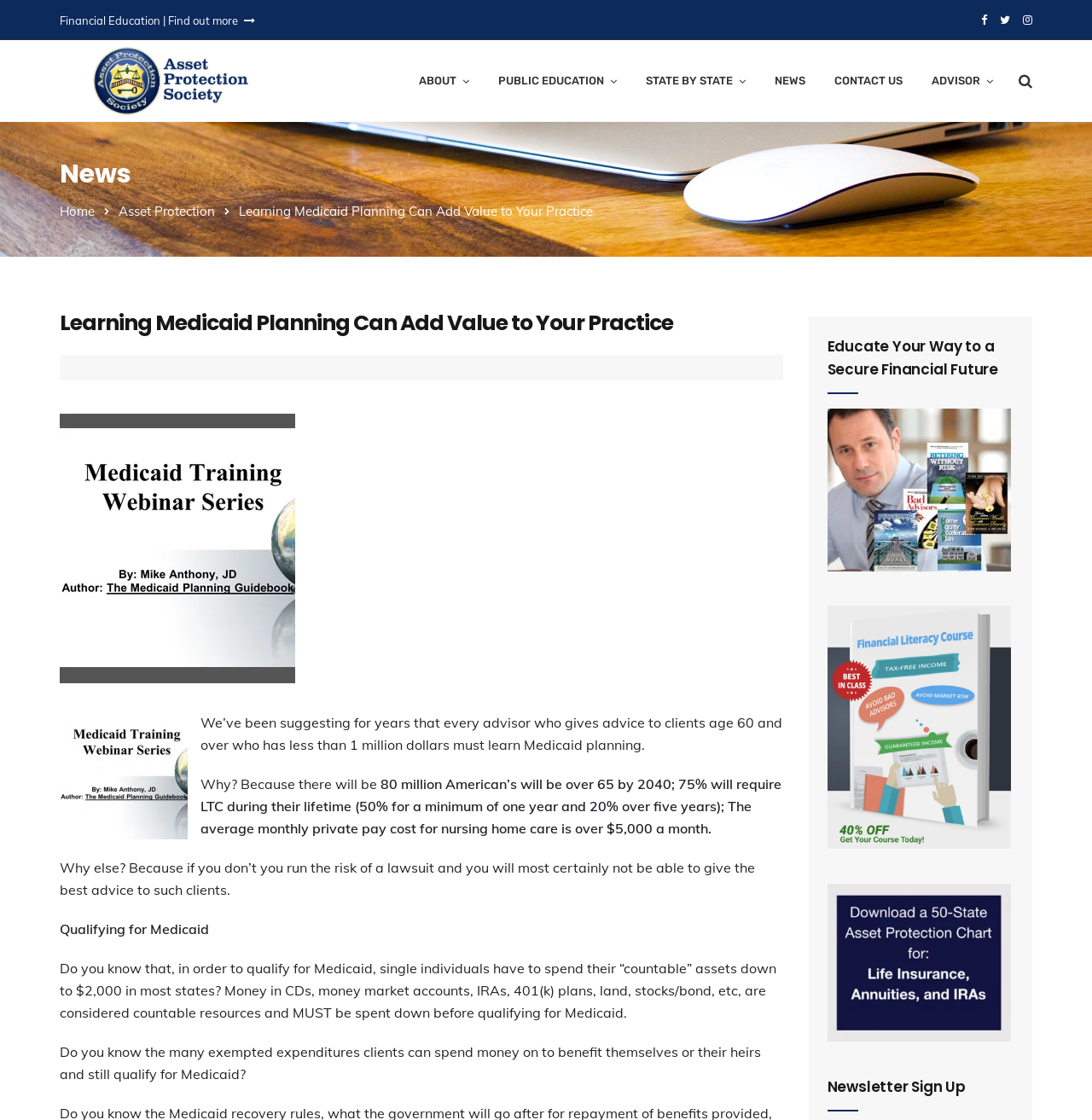Describe the webpage in detail, including text, images, and layout.

The webpage is about the Asset Protection Society, focusing on Medicaid planning and its importance for financial advisors. At the top, there is a navigation menu with links to "ABOUT", "PUBLIC EDUCATION", "STATE BY STATE", "NEWS", "CONTACT US", and "ADVISOR". Below the navigation menu, there is a section with a heading "Learning Medicaid Planning Can Add Value to Your Practice" and a subheading "We’ve been suggesting for years that every advisor who gives advice to clients age 60 and over who has less than 1 million dollars must learn Medicaid planning." 

This section contains a paragraph explaining the importance of Medicaid planning, citing statistics about the growing elderly population and the need for long-term care. It also warns advisors about the risks of not learning Medicaid planning, including potential lawsuits. 

Further down, there is a section discussing the process of qualifying for Medicaid, including the requirement to spend down "countable" assets to $2,000 in most states. It also mentions exempted expenditures that clients can make to benefit themselves or their heirs while still qualifying for Medicaid.

On the right side of the page, there is a column with a heading "Educate Your Way to a Secure Financial Future" and three links below it. Below this column, there is a section for newsletter sign-up. At the top-right corner, there are three social media icons.